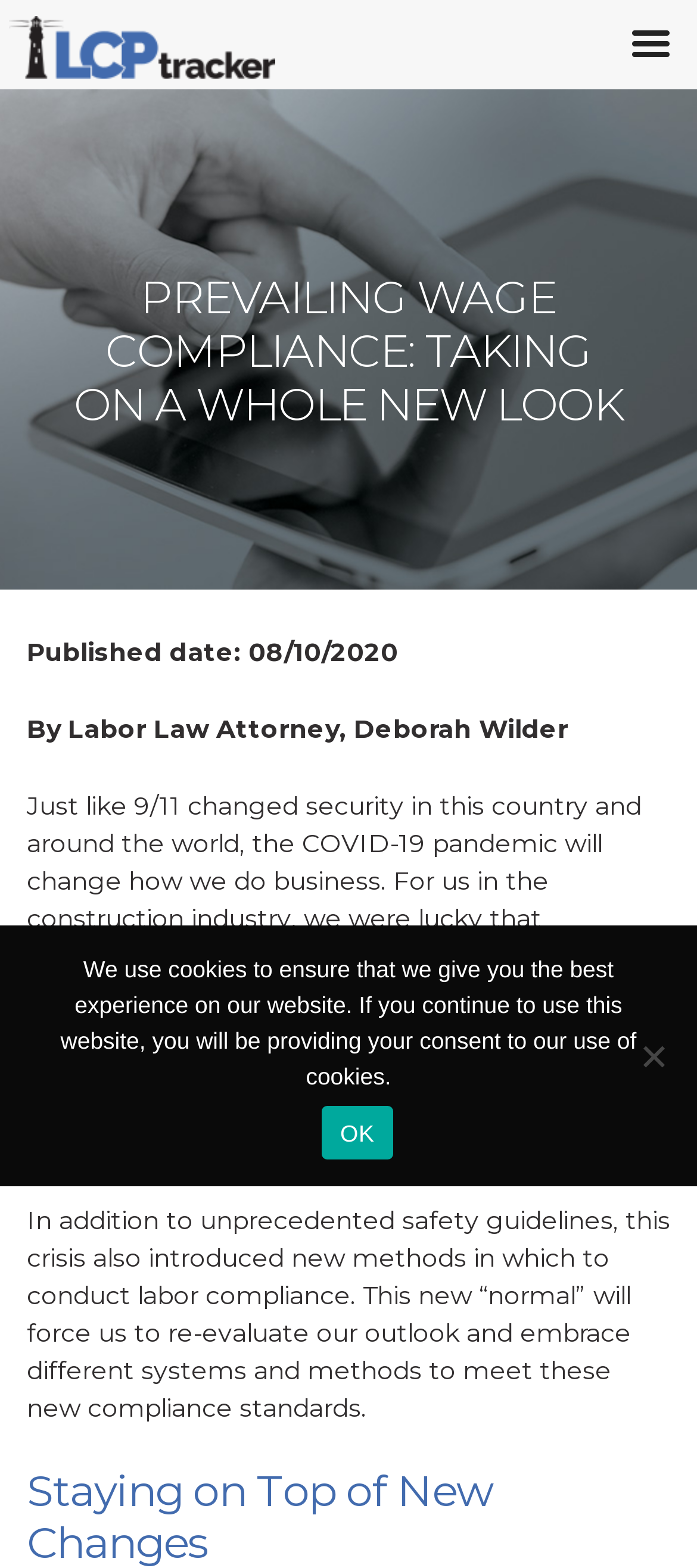What is the logo at the top left corner of the webpage?
Using the image as a reference, give a one-word or short phrase answer.

LCPtracker Logo